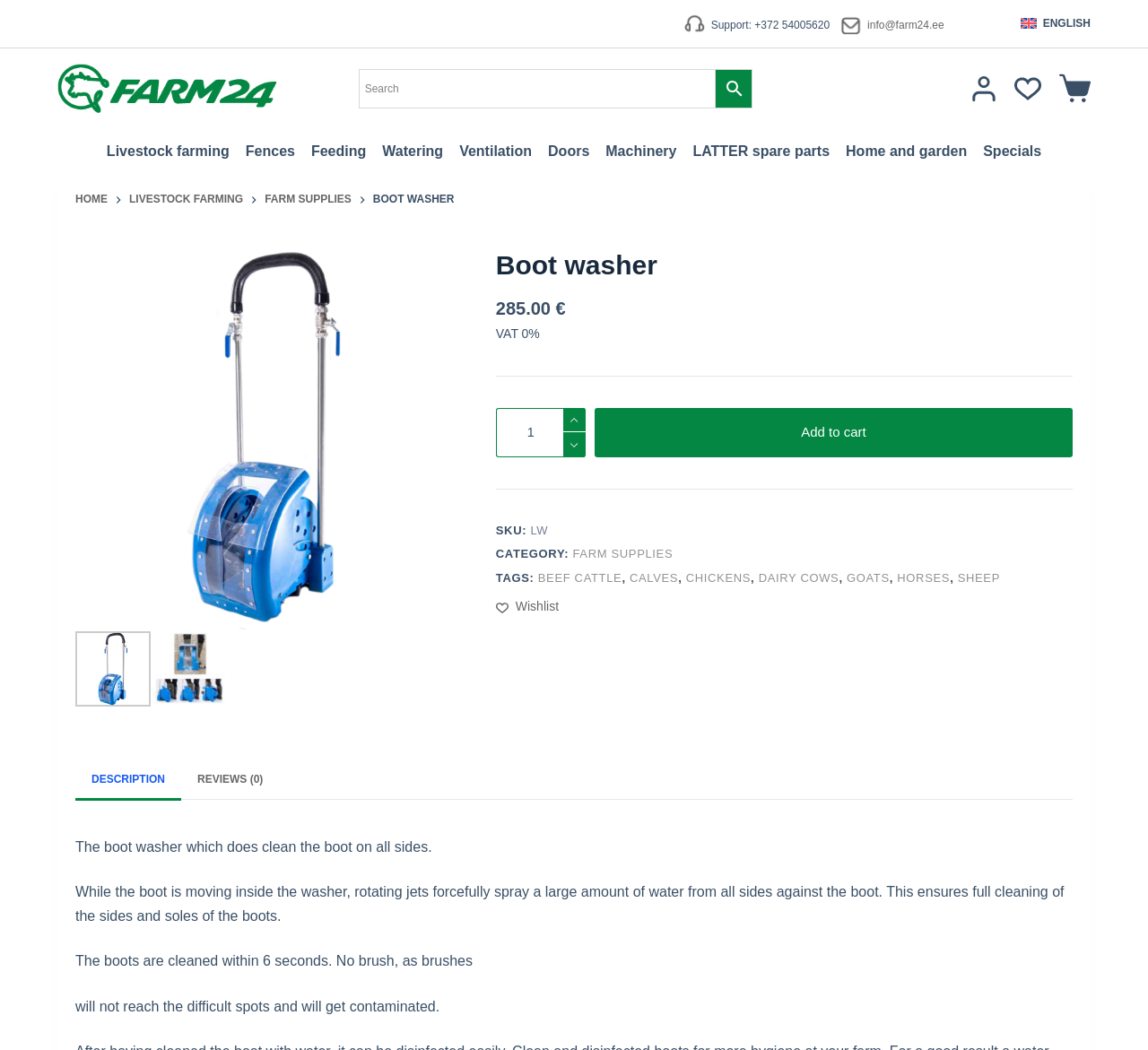How long does it take to clean the boot?
Using the picture, provide a one-word or short phrase answer.

6 seconds